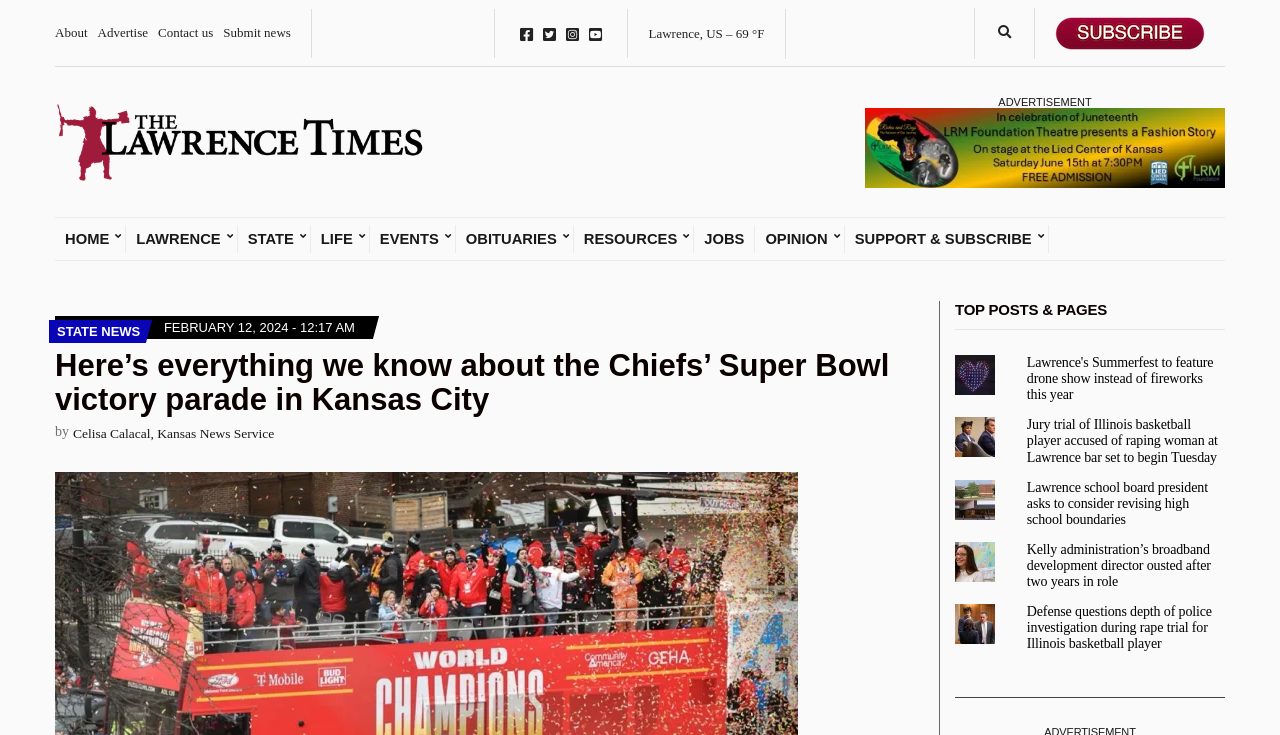What is the topic of the main article?
Could you give a comprehensive explanation in response to this question?

I found the topic of the main article by looking at the main heading of the webpage, which says 'Here’s everything we know about the Chiefs’ Super Bowl victory parade in Kansas City'.